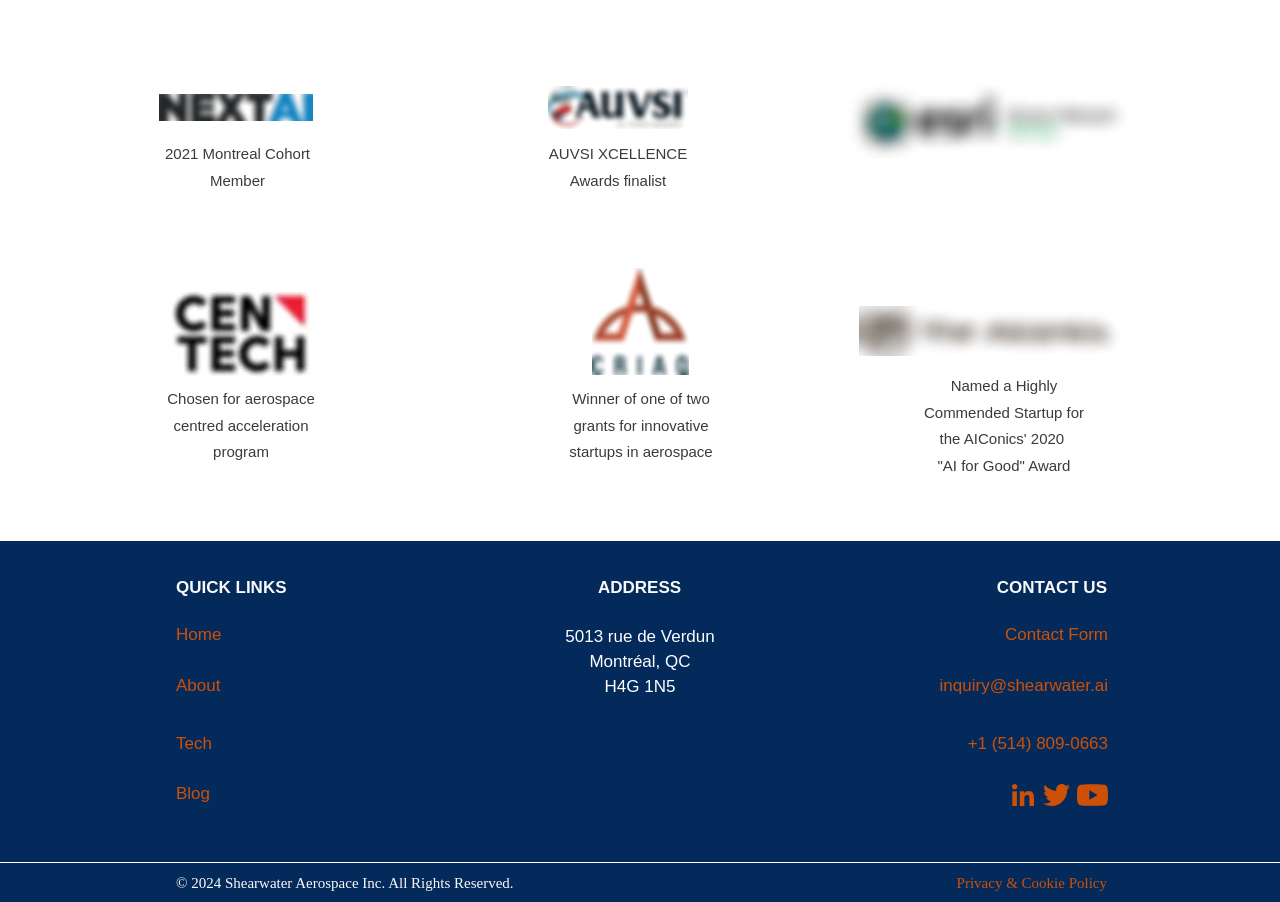Determine the coordinates of the bounding box for the clickable area needed to execute this instruction: "Open the Contact Form".

[0.785, 0.694, 0.866, 0.714]